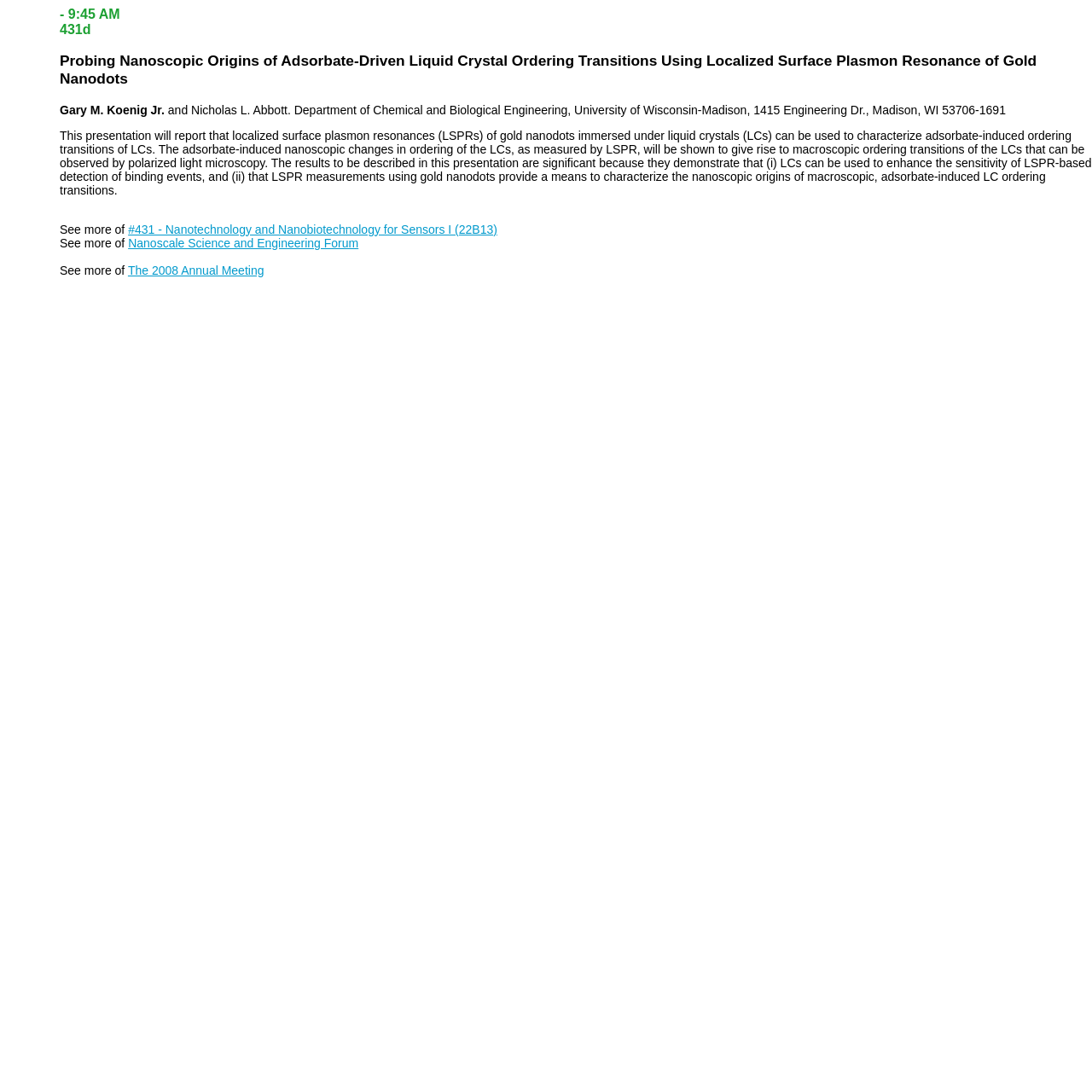Identify the bounding box coordinates for the UI element described as: "The 2008 Annual Meeting". The coordinates should be provided as four floats between 0 and 1: [left, top, right, bottom].

[0.117, 0.241, 0.242, 0.254]